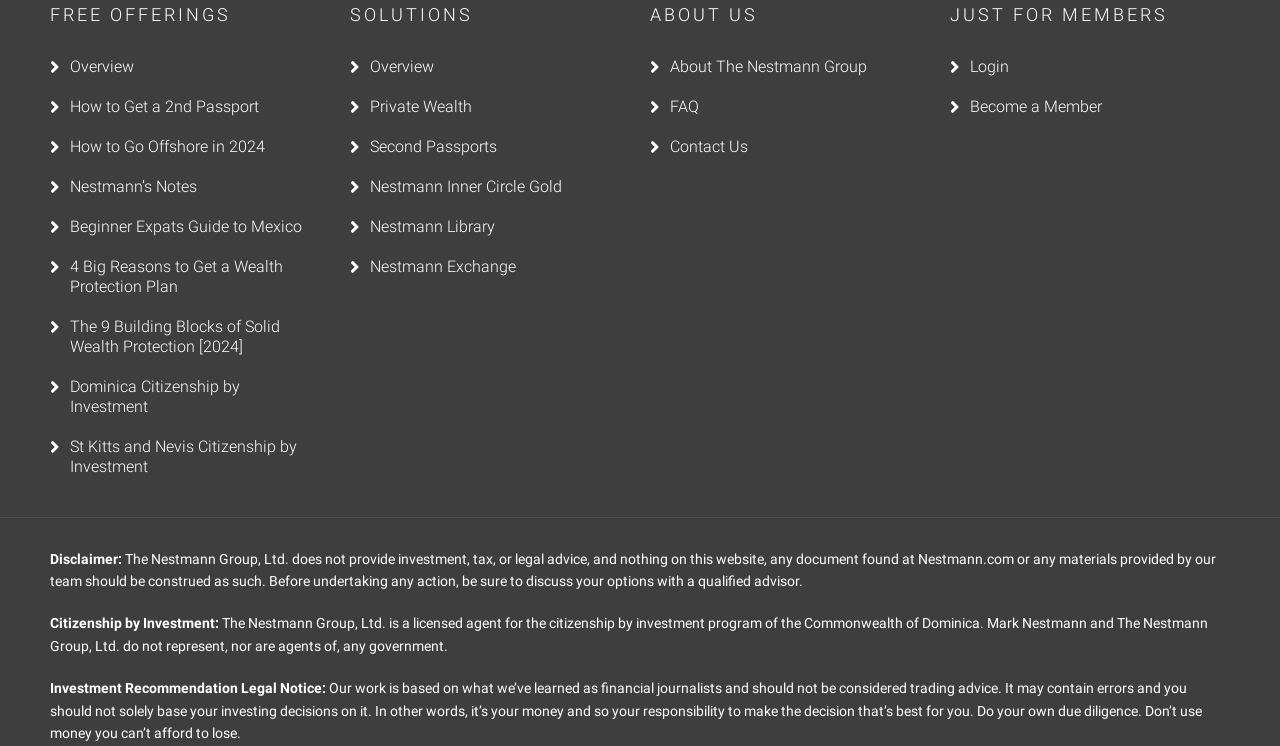Based on the image, please elaborate on the answer to the following question:
What is the purpose of the 'Disclaimer' section?

The 'Disclaimer' section contains several static text elements that provide legal notices and disclaimers. These notices appear to be intended to inform users about the limitations of the website's content and the responsibilities of the user. The purpose of this section is to provide legal protection for the website and its owners.